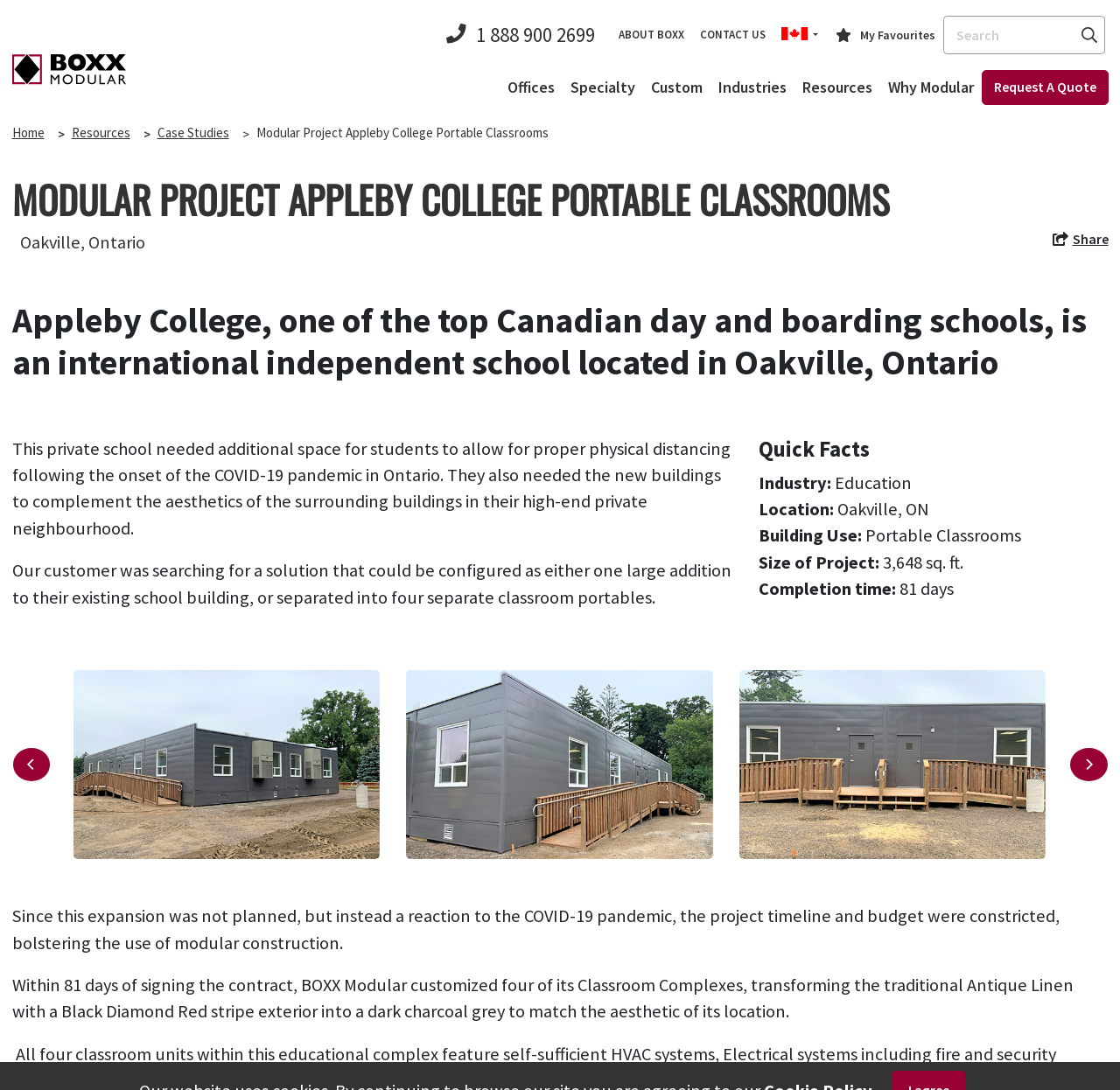What is the use of the building?
Using the information from the image, give a concise answer in one word or a short phrase.

Portable Classrooms